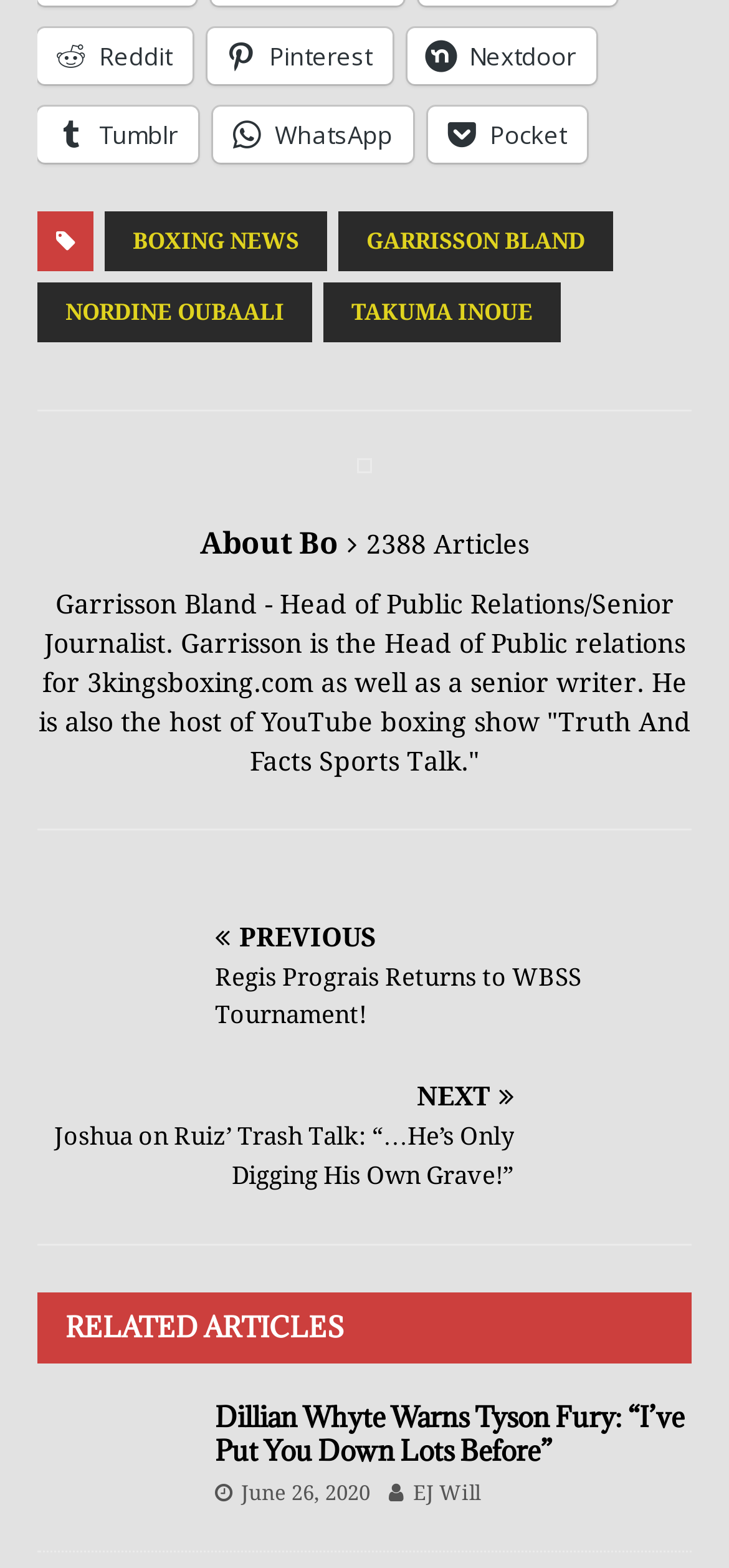Using a single word or phrase, answer the following question: 
How many related articles are available?

1